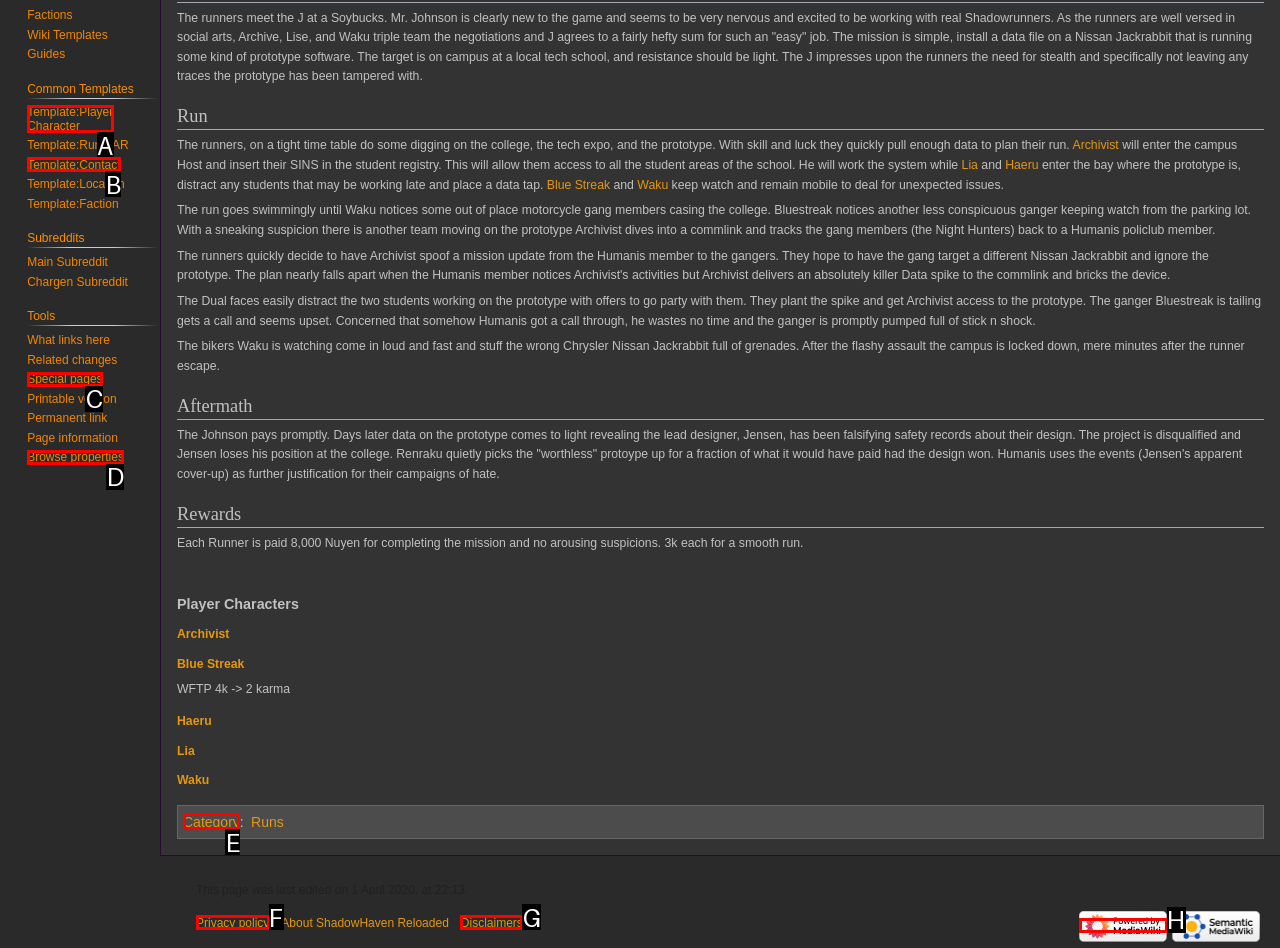Given the description: Special pages, determine the corresponding lettered UI element.
Answer with the letter of the selected option.

C